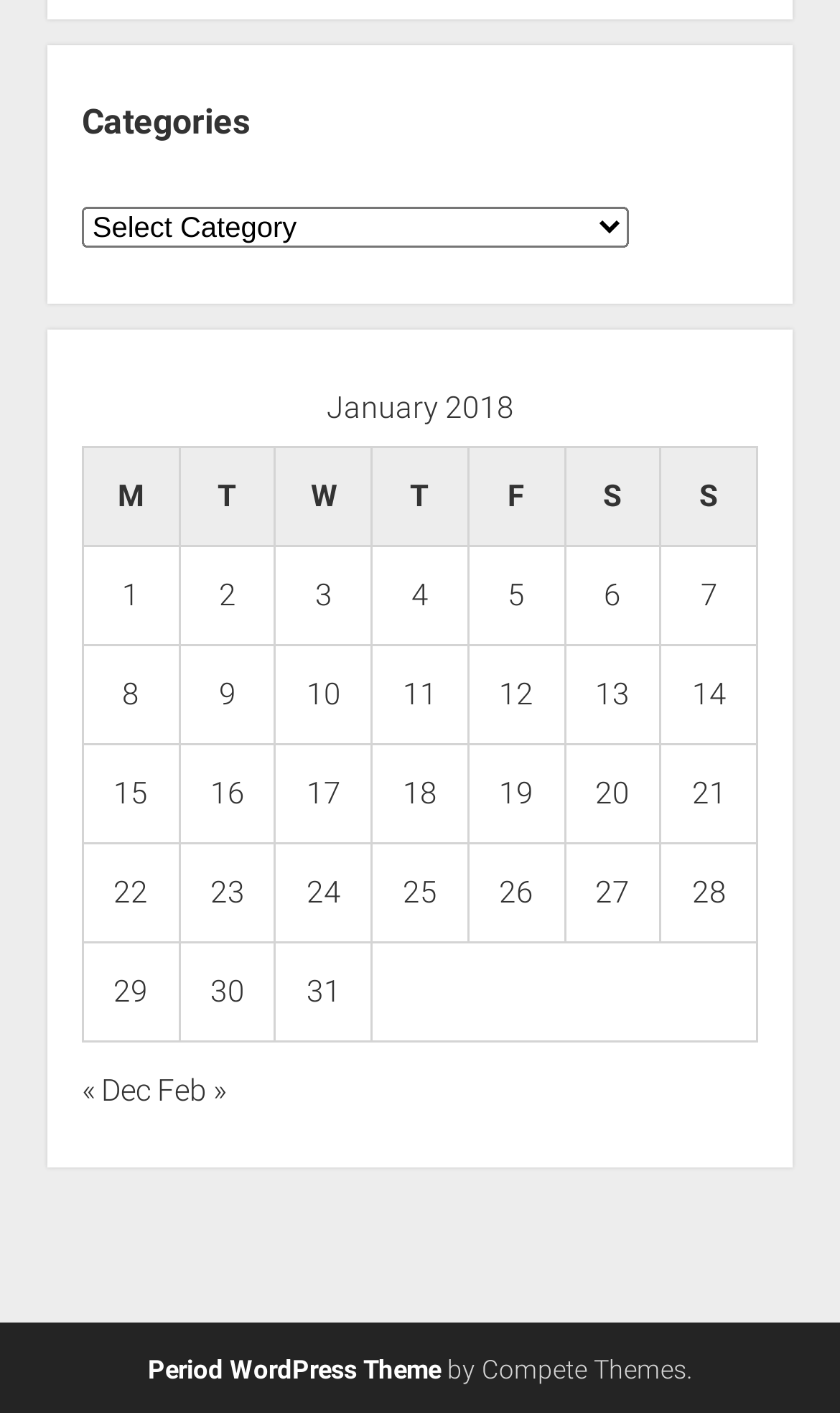Find the bounding box coordinates of the clickable region needed to perform the following instruction: "View posts published on January 31, 2018". The coordinates should be provided as four float numbers between 0 and 1, i.e., [left, top, right, bottom].

[0.365, 0.689, 0.406, 0.714]